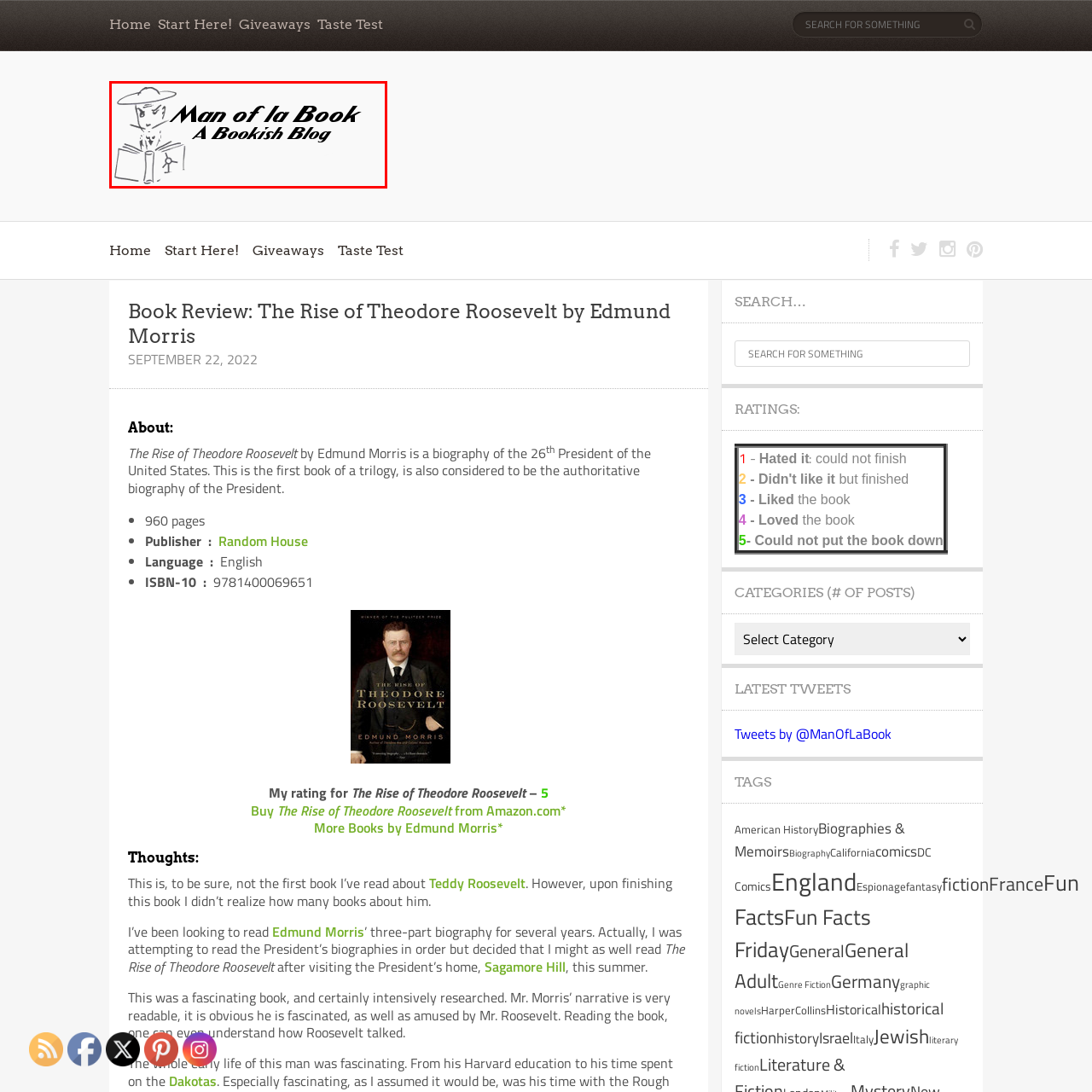What is the color scheme of the logo?
Focus on the image enclosed by the red bounding box and elaborate on your answer to the question based on the visual details present.

The logo's design is characterized by a monochromatic color scheme, which adds a classic touch and reinforces the blog's dedication to the art of reading and literary discussion.